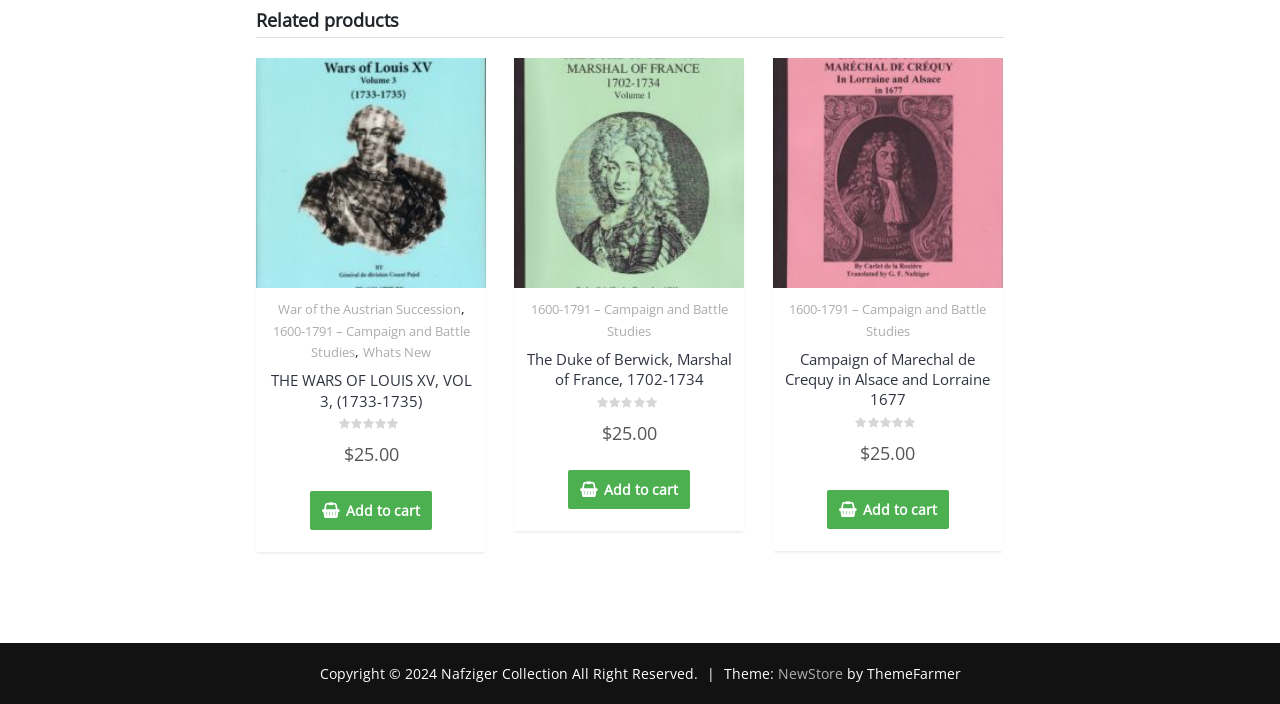Please respond to the question using a single word or phrase:
What is the theme of this website?

NewStore